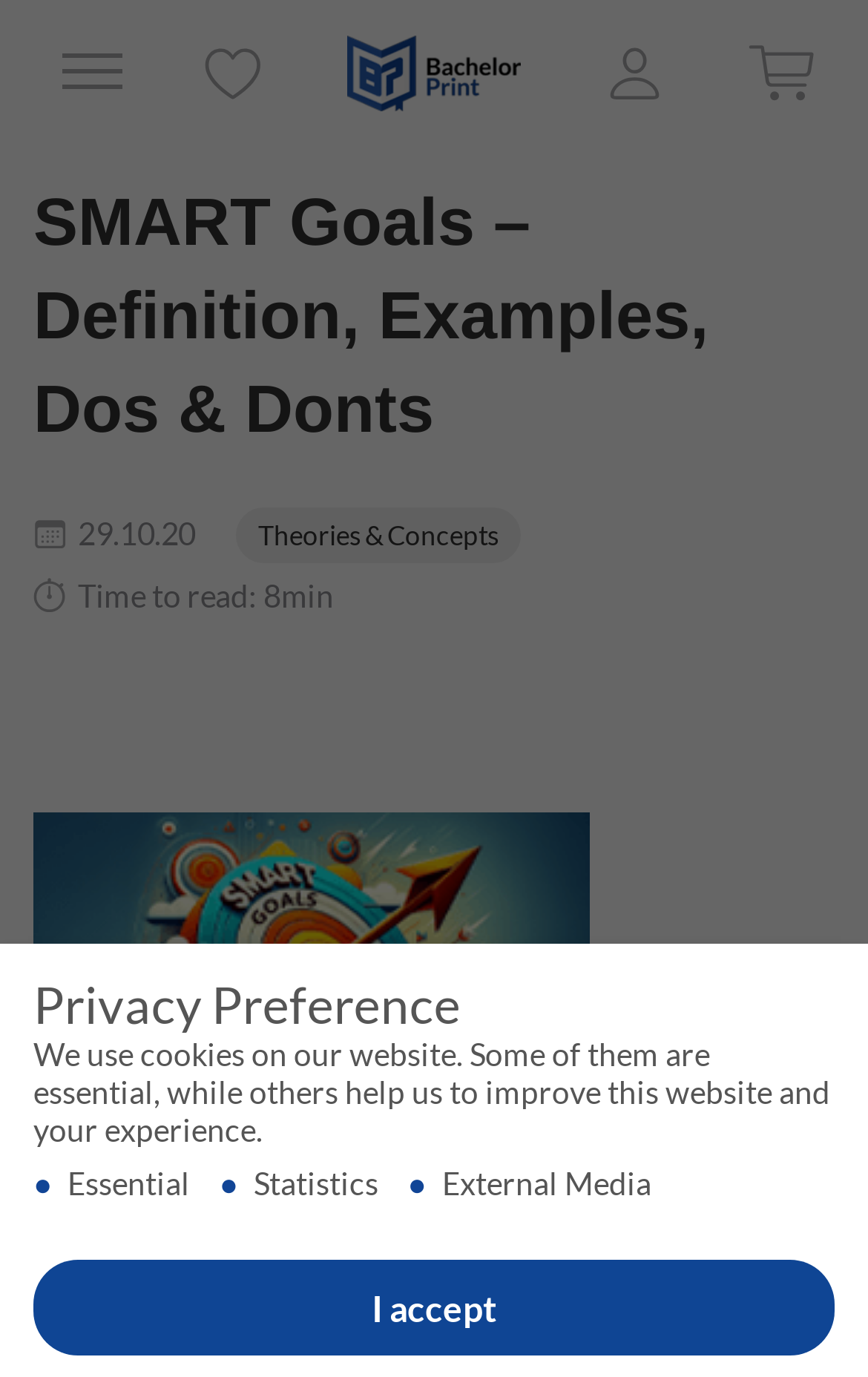Using the information from the screenshot, answer the following question thoroughly:
What is the methodology related to SMART Goals?

I found a link on the webpage that says 'methodology' and it seems to be related to SMART Goals.